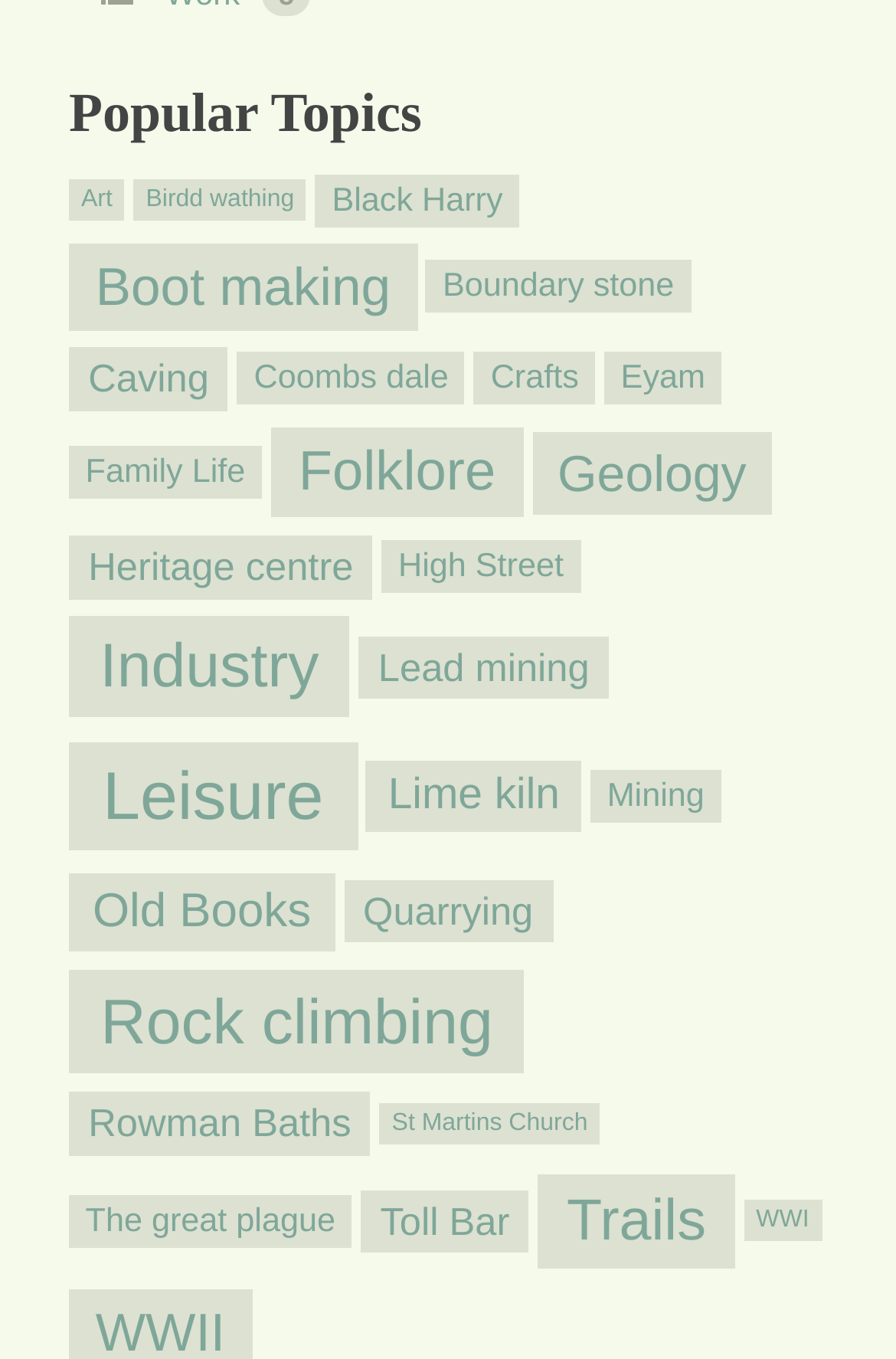Highlight the bounding box of the UI element that corresponds to this description: "The great plague".

[0.077, 0.879, 0.393, 0.918]